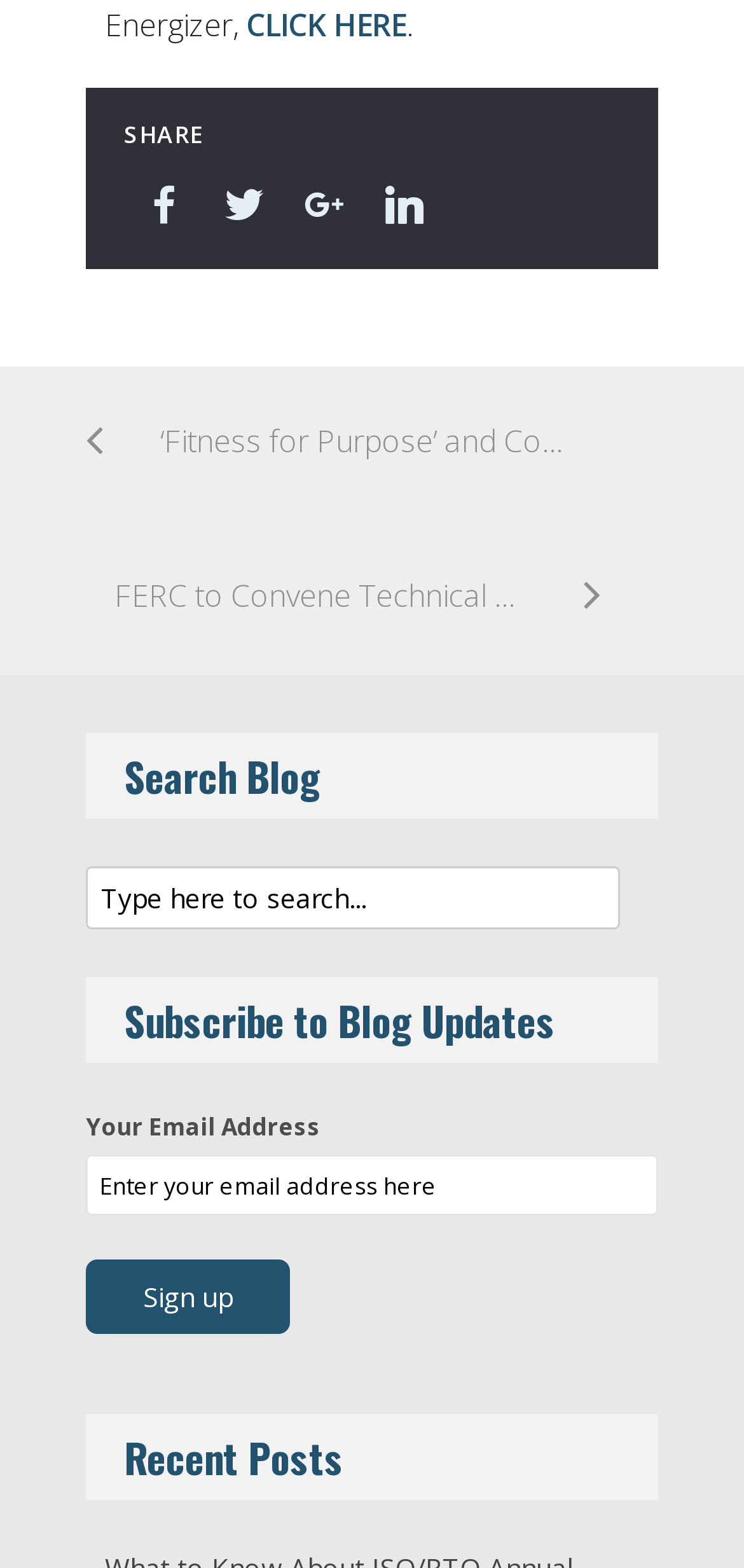What is required to sign up for blog updates?
Please answer the question as detailed as possible based on the image.

The textbox to enter the email address has a required attribute set to True, and the 'Sign up' button is located below it, indicating that an email address is required to sign up for blog updates.